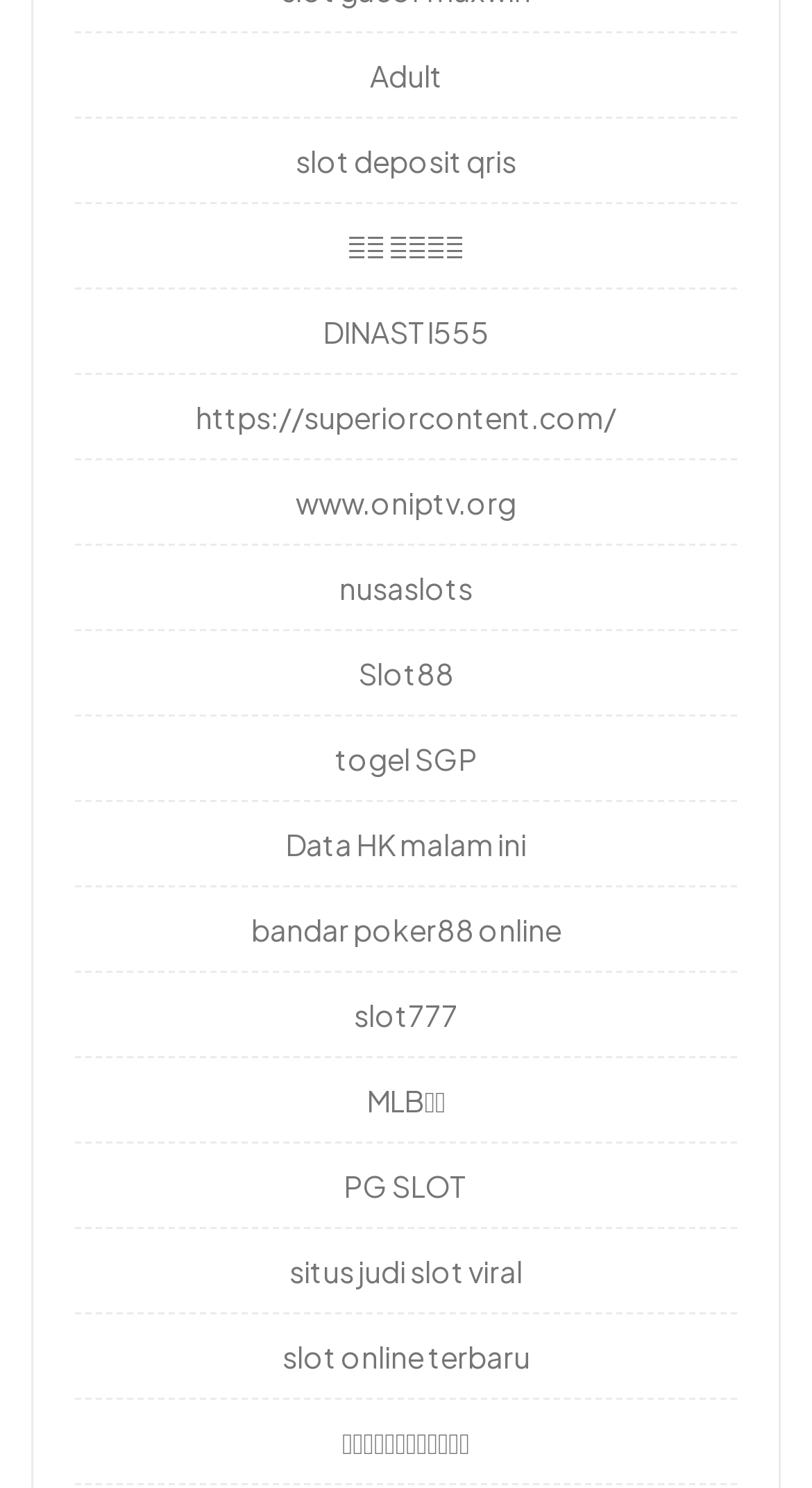Using the format (top-left x, top-left y, bottom-right x, bottom-right y), provide the bounding box coordinates for the described UI element. All values should be floating point numbers between 0 and 1: situs judi slot viral

[0.356, 0.842, 0.644, 0.867]